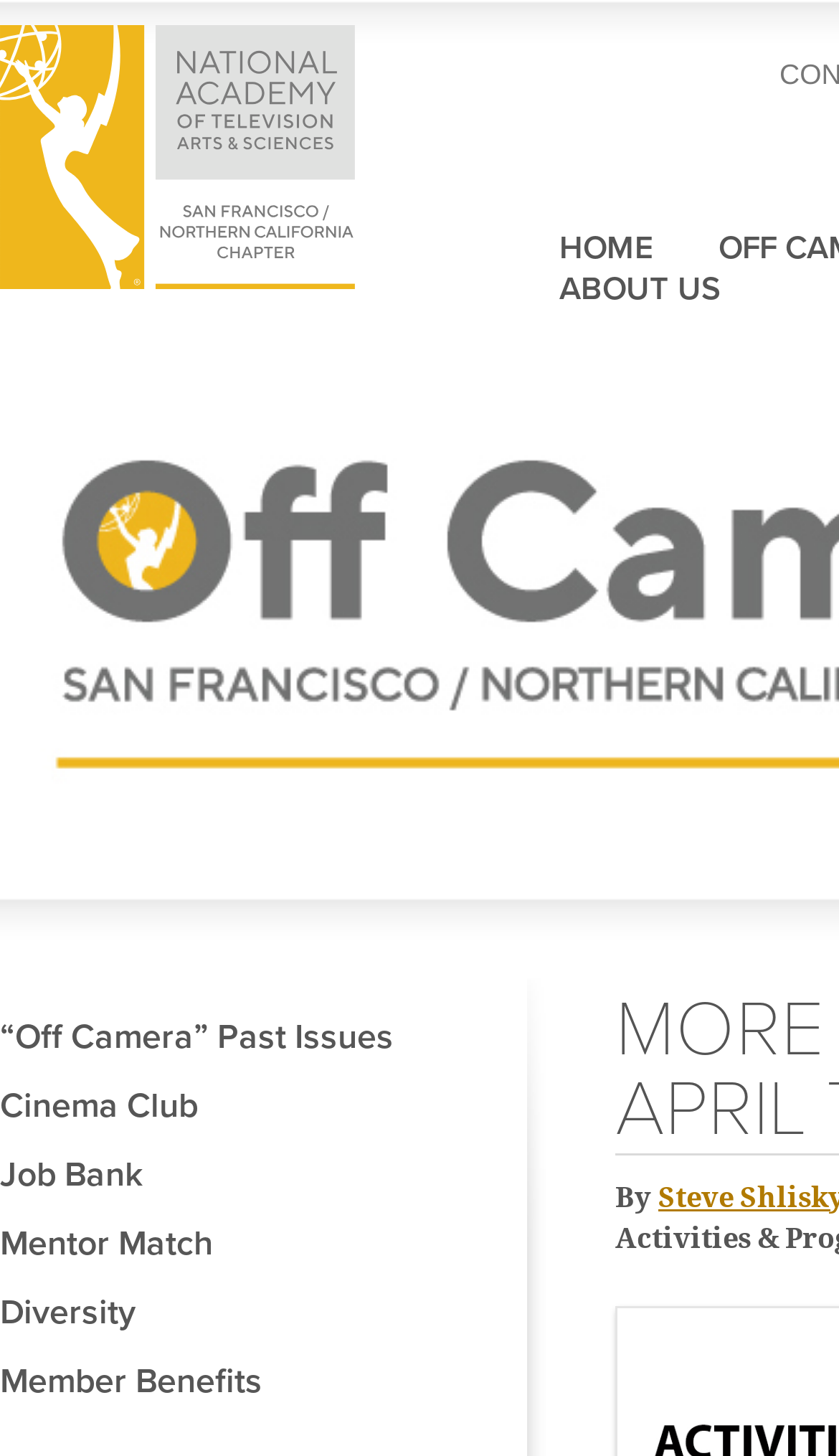Determine the bounding box coordinates for the element that should be clicked to follow this instruction: "visit National Academy of Television Arts & Sciences website". The coordinates should be given as four float numbers between 0 and 1, in the format [left, top, right, bottom].

[0.0, 0.183, 0.423, 0.205]